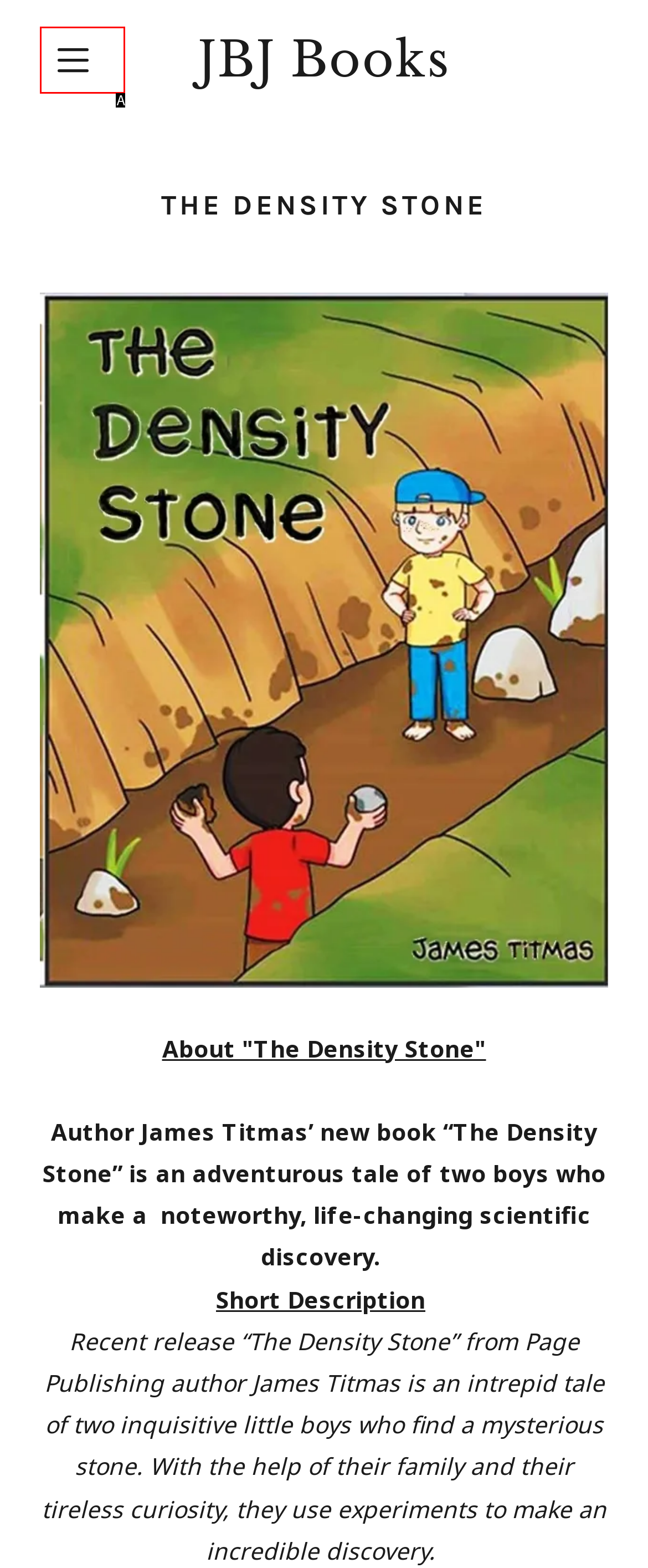Tell me which one HTML element best matches the description: aria-label="Hamburger Site Navigation Icon"
Answer with the option's letter from the given choices directly.

A